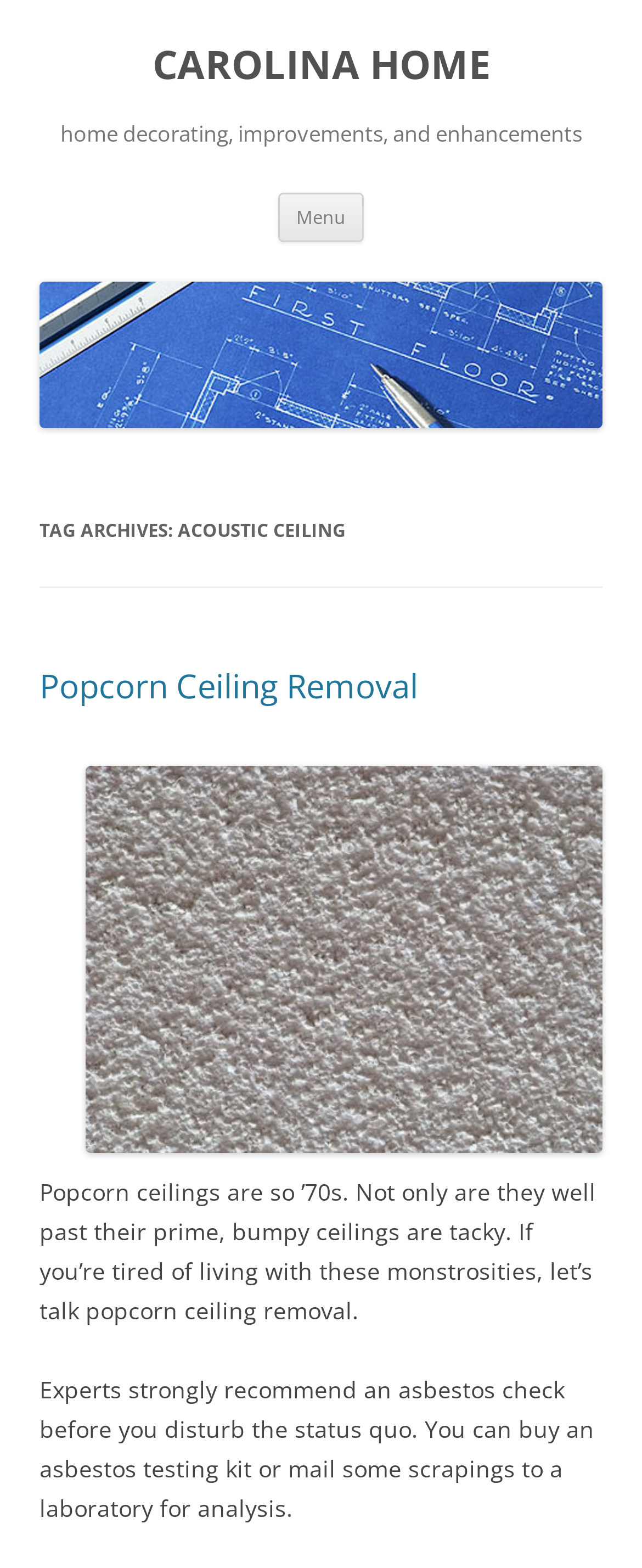What is the recommended step before removing a popcorn ceiling?
Using the image, answer in one word or phrase.

Asbestos check